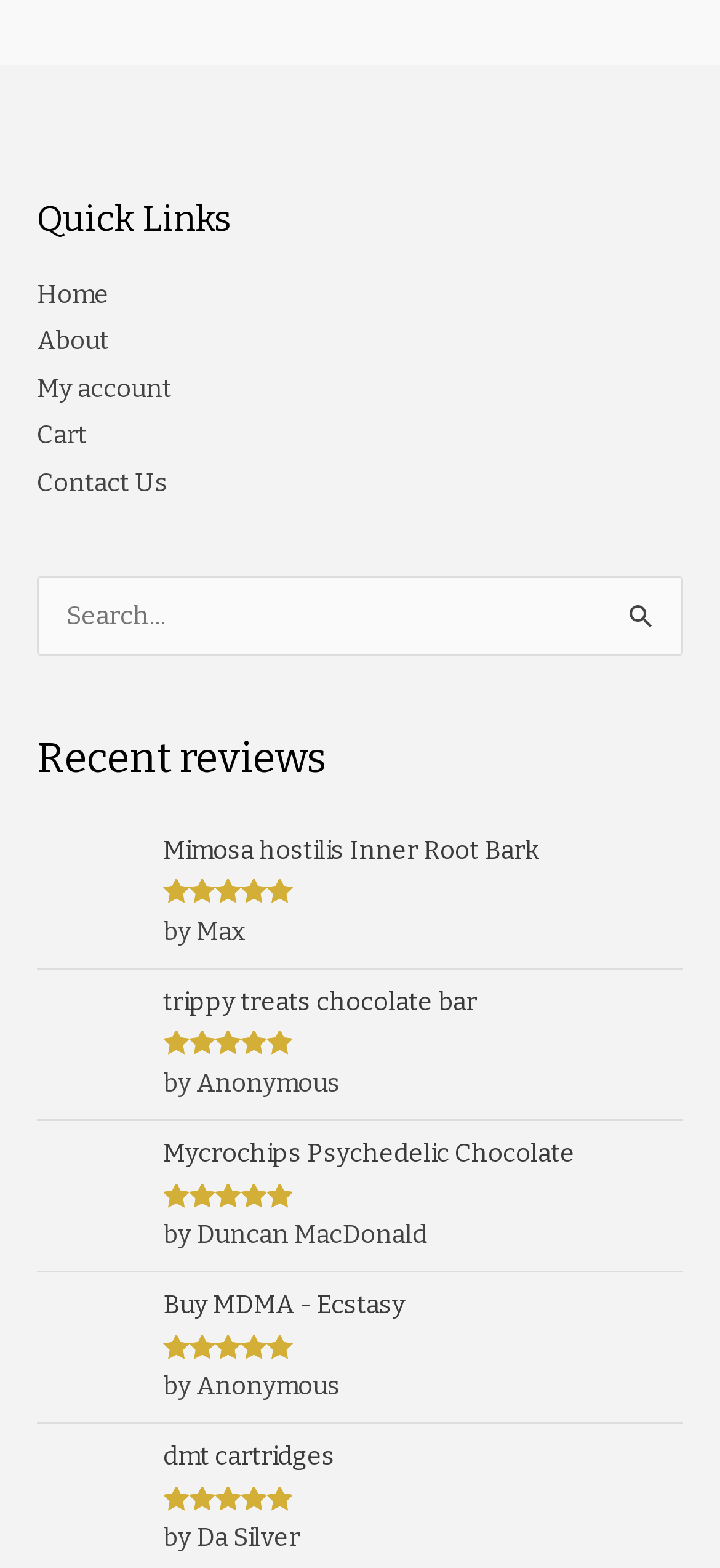What is the purpose of the search box?
Using the image, give a concise answer in the form of a single word or short phrase.

Search for products